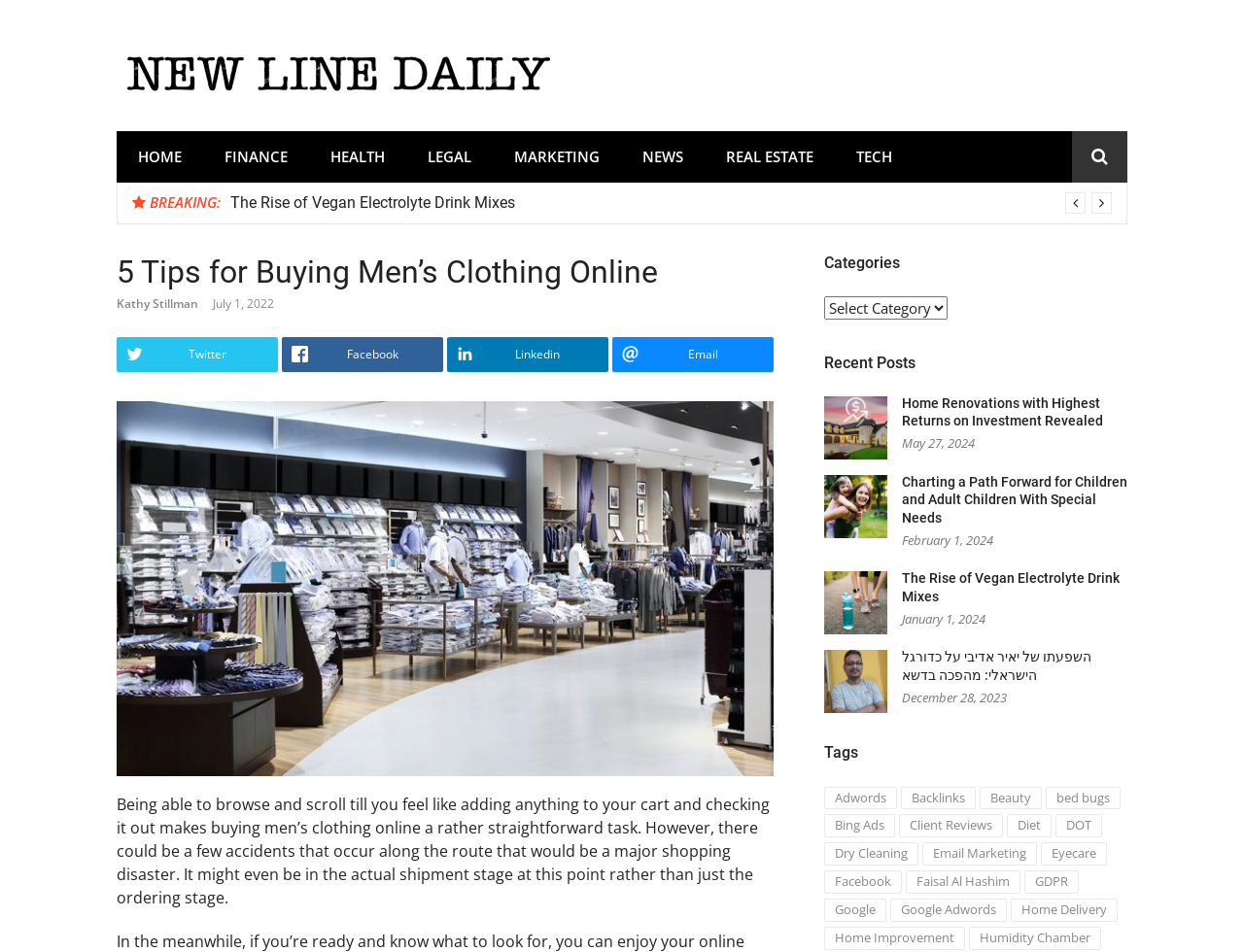Determine the bounding box coordinates of the clickable region to follow the instruction: "Click on the 'HOME' link".

[0.094, 0.138, 0.163, 0.191]